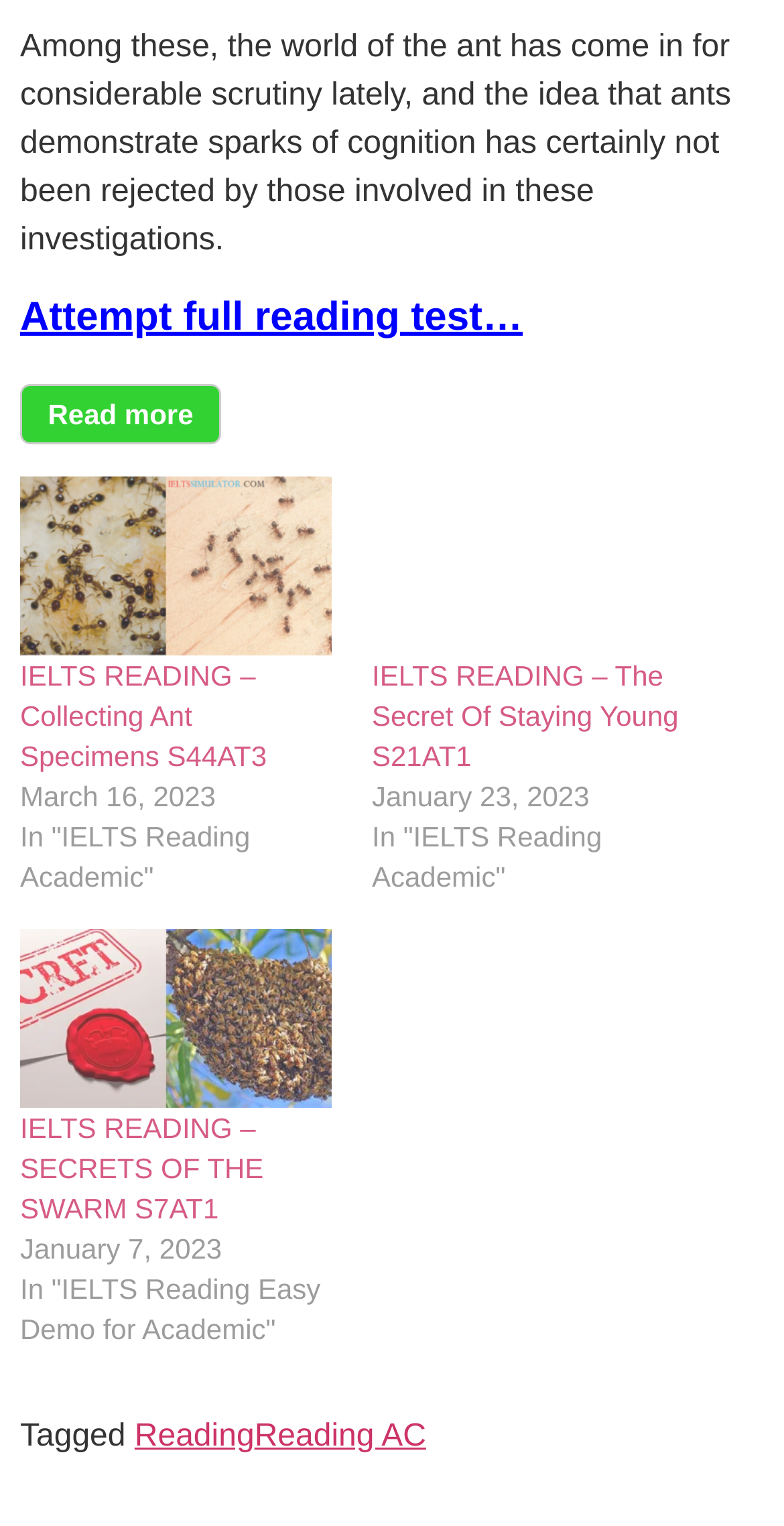What is the date of the 'The Secret Of Staying Young S21AT1' article?
Based on the image, answer the question in a detailed manner.

I found the 'The Secret Of Staying Young S21AT1' article and looked at its date, which is January 23, 2023. Therefore, the date of the 'The Secret Of Staying Young S21AT1' article is January 23, 2023.